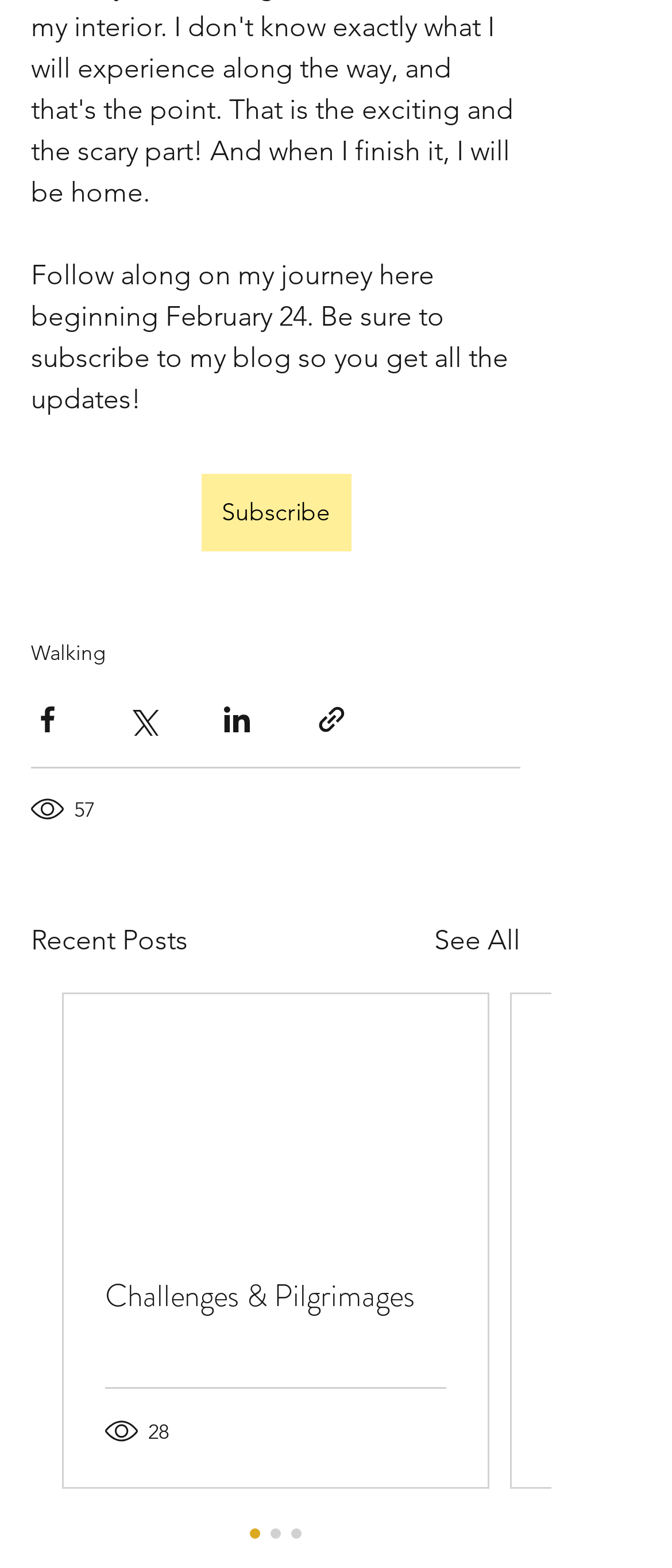Please identify the bounding box coordinates of the element I need to click to follow this instruction: "Follow the walking link".

[0.046, 0.408, 0.156, 0.424]